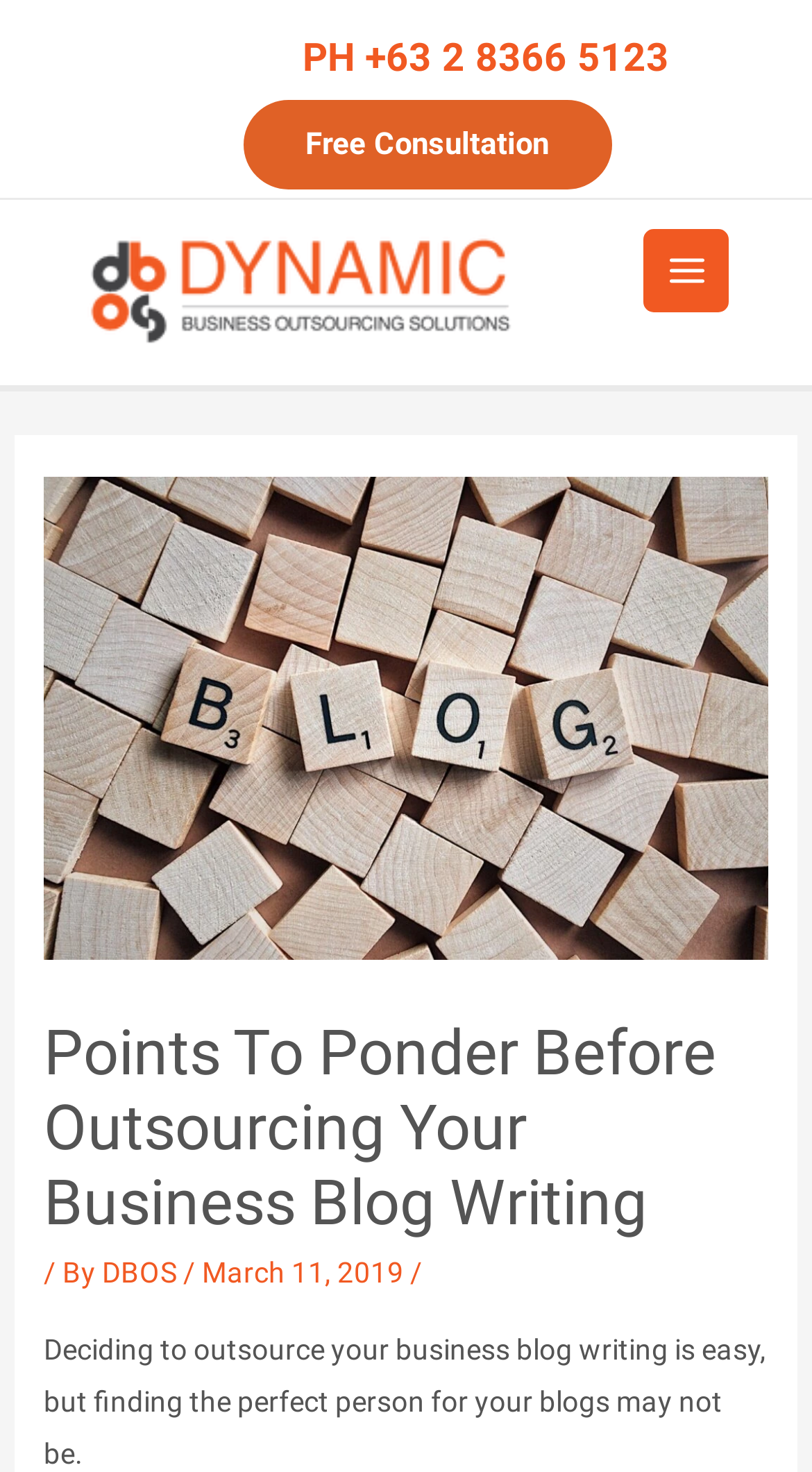Write an exhaustive caption that covers the webpage's main aspects.

The webpage appears to be a blog post titled "Points To Ponder Before Outsourcing Your Business Blog Writing". At the top left, there is a link to "PH +63 2 8366 5123" and a complementary element labeled "Header Widget 1" that contains a link to "Free Consultation". 

Below these elements, there is a link to "outsourcing services philippines" accompanied by an image with the same label. To the right of these elements, a button labeled "Main Menu" is located, which is accompanied by an image.

The main content of the webpage is a header section that contains an image related to "blog writing", a heading with the title of the blog post, and some metadata including the author "DBOS", the date "March 11, 2019", and a separator. 

Below the header section, there is a paragraph of text that summarizes the blog post, stating that deciding to outsource business blog writing is easy, but finding the perfect person for the job may not be.